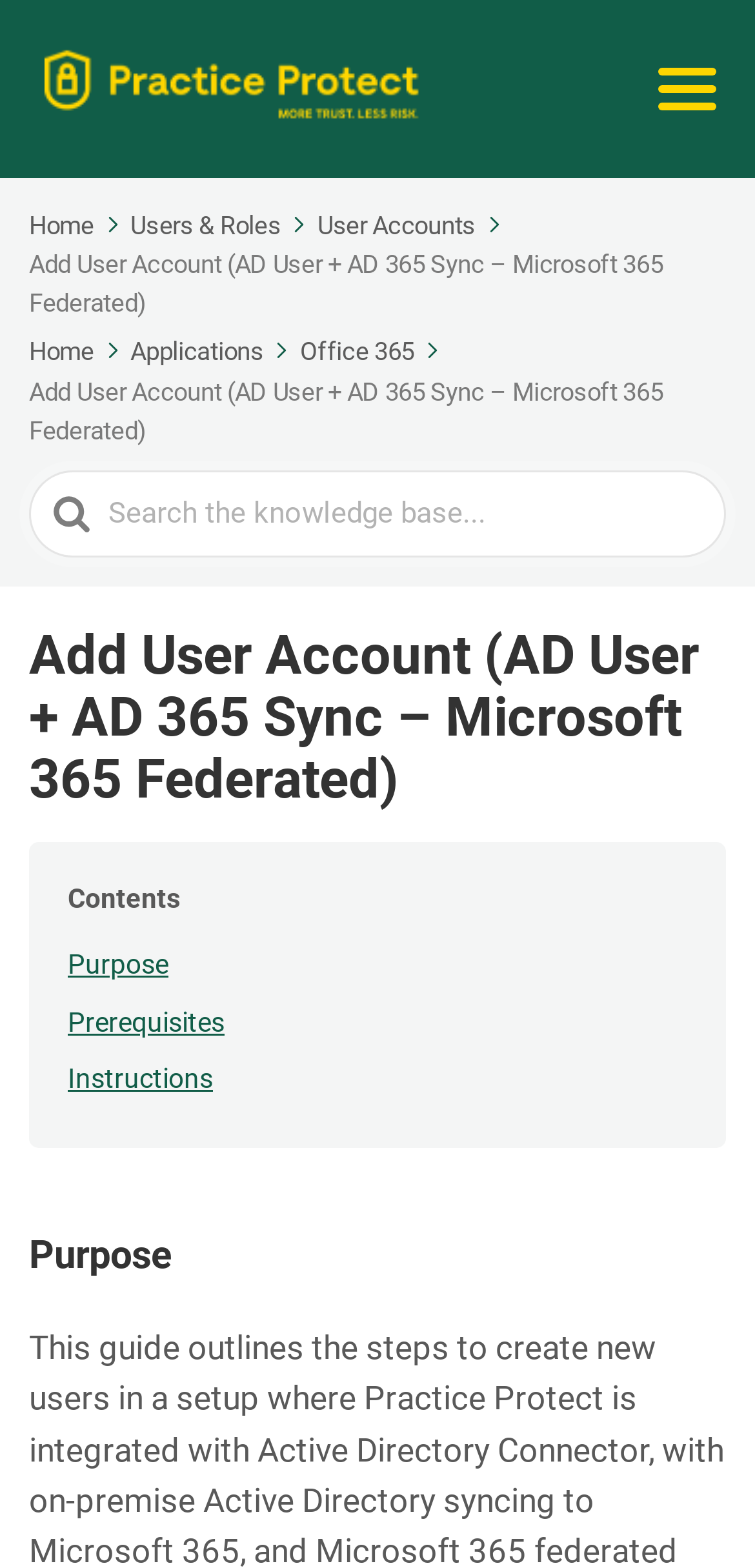Identify and generate the primary title of the webpage.

Add User Account (AD User + AD 365 Sync – Microsoft 365 Federated)